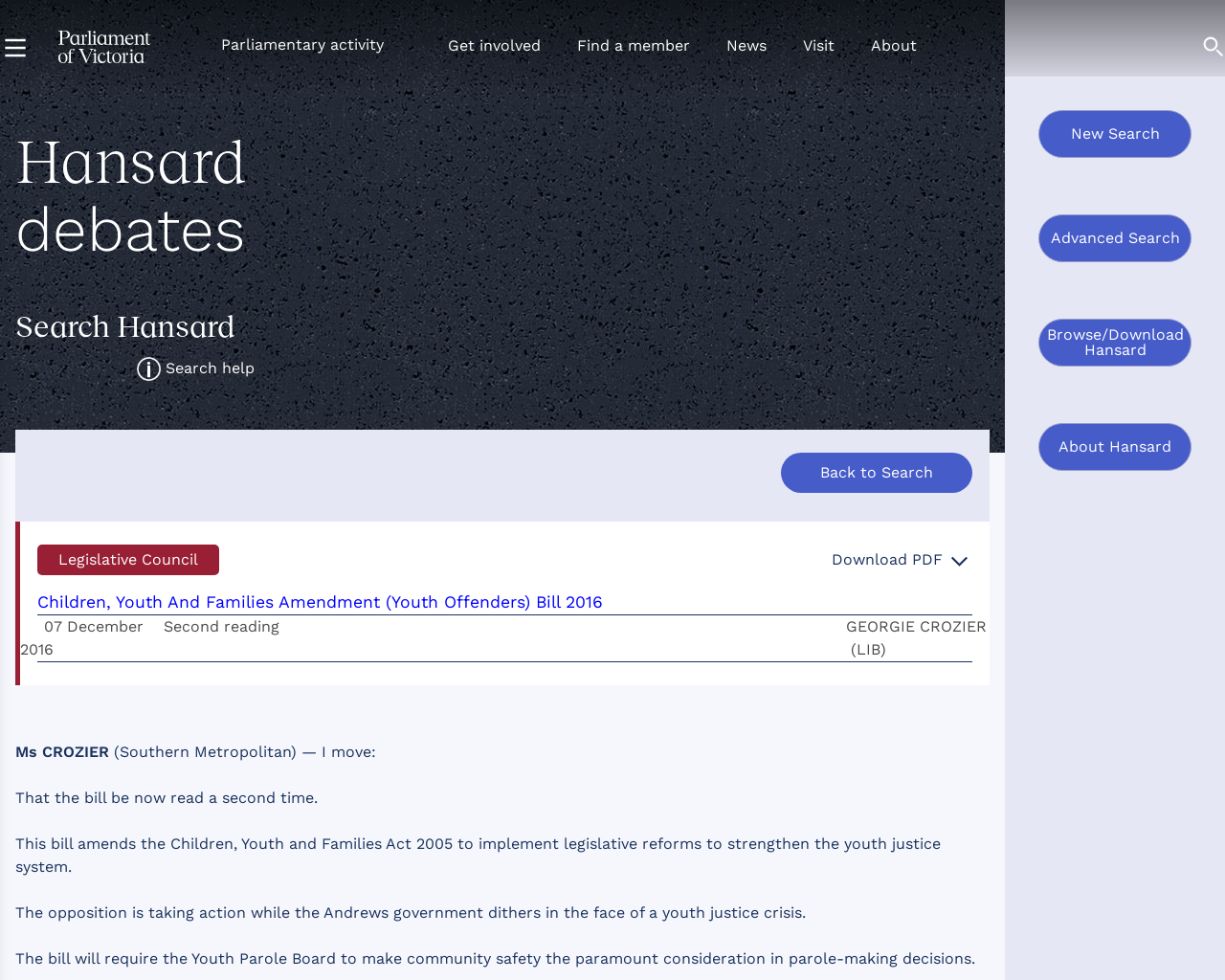Point out the bounding box coordinates of the section to click in order to follow this instruction: "New Search".

[0.848, 0.127, 0.973, 0.146]